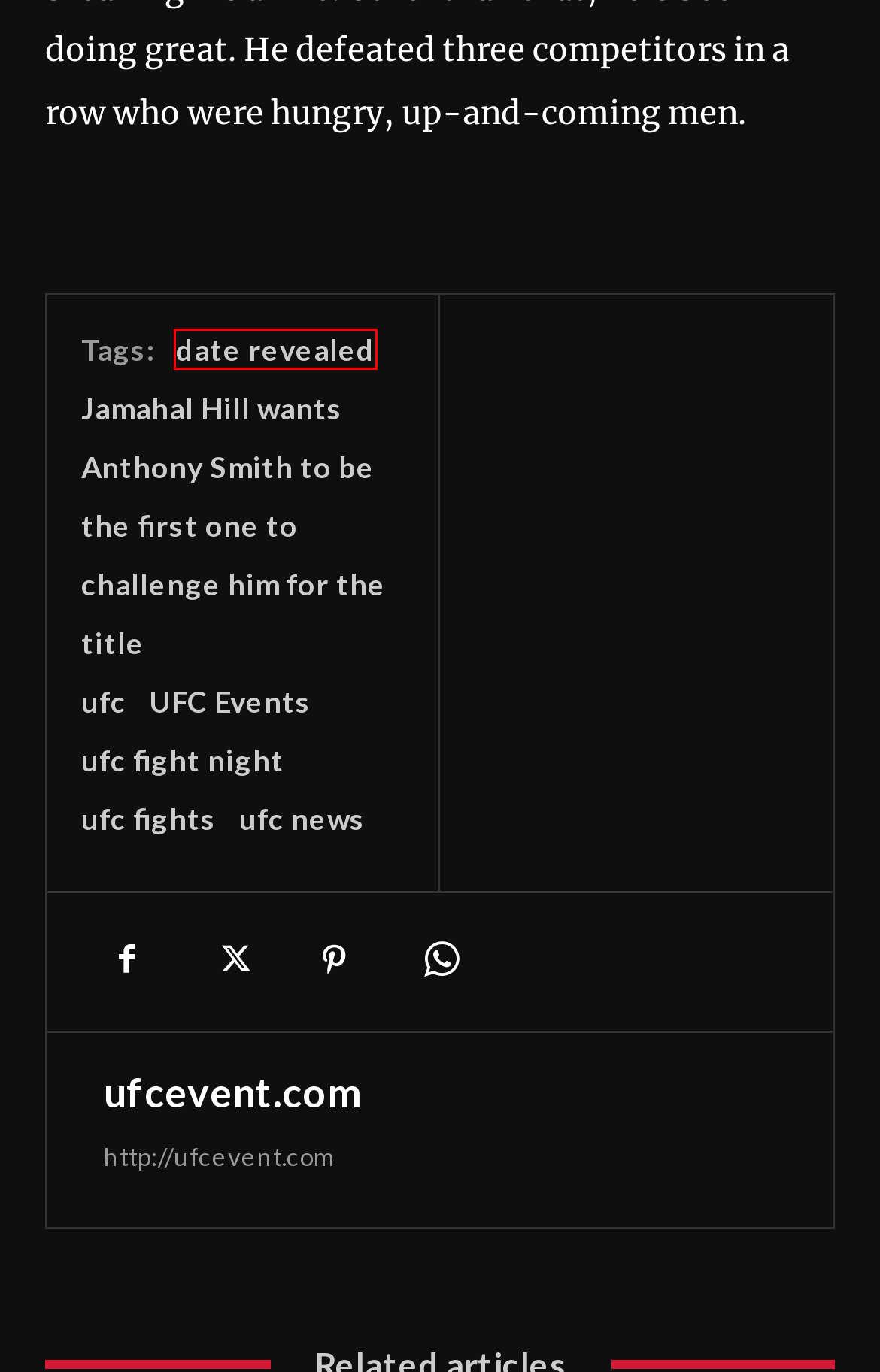Check out the screenshot of a webpage with a red rectangle bounding box. Select the best fitting webpage description that aligns with the new webpage after clicking the element inside the bounding box. Here are the candidates:
A. ufc news |
B. ufcevent.com |
C. date revealed |
D. UFC Ranking |
E. Jamahal Hill wants Anthony Smith to be the first one to challenge him for the title |
F. ufc |
G. Reviews |
H. ufc fight night |

C